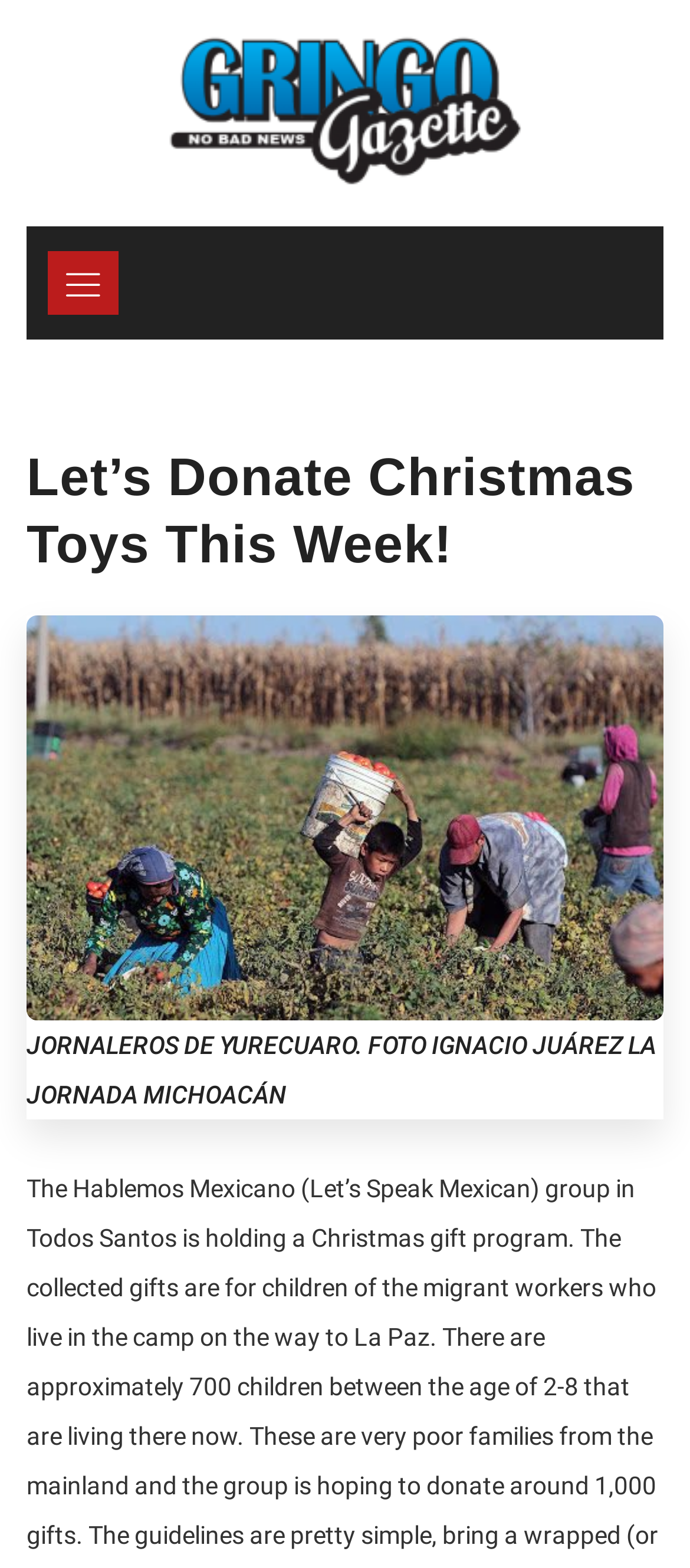Please analyze the image and give a detailed answer to the question:
What is the name of the group organizing the gift program?

The name of the group organizing the gift program can be inferred from the meta description, which mentions 'The Hablemos Mexicano (Let’s Speak Mexican) group in Todos Santos'.